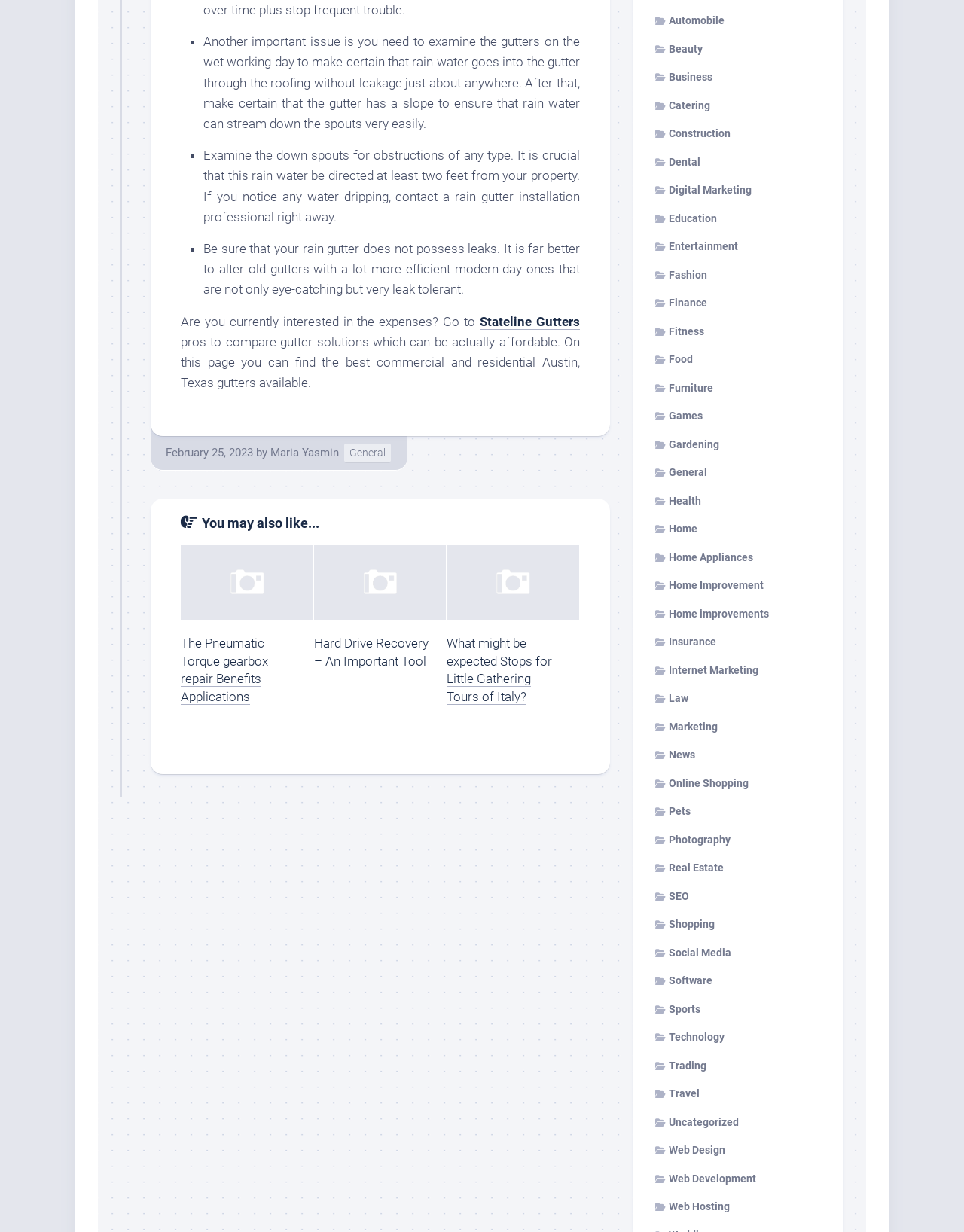Find the bounding box coordinates for the HTML element specified by: "Quality Control".

None